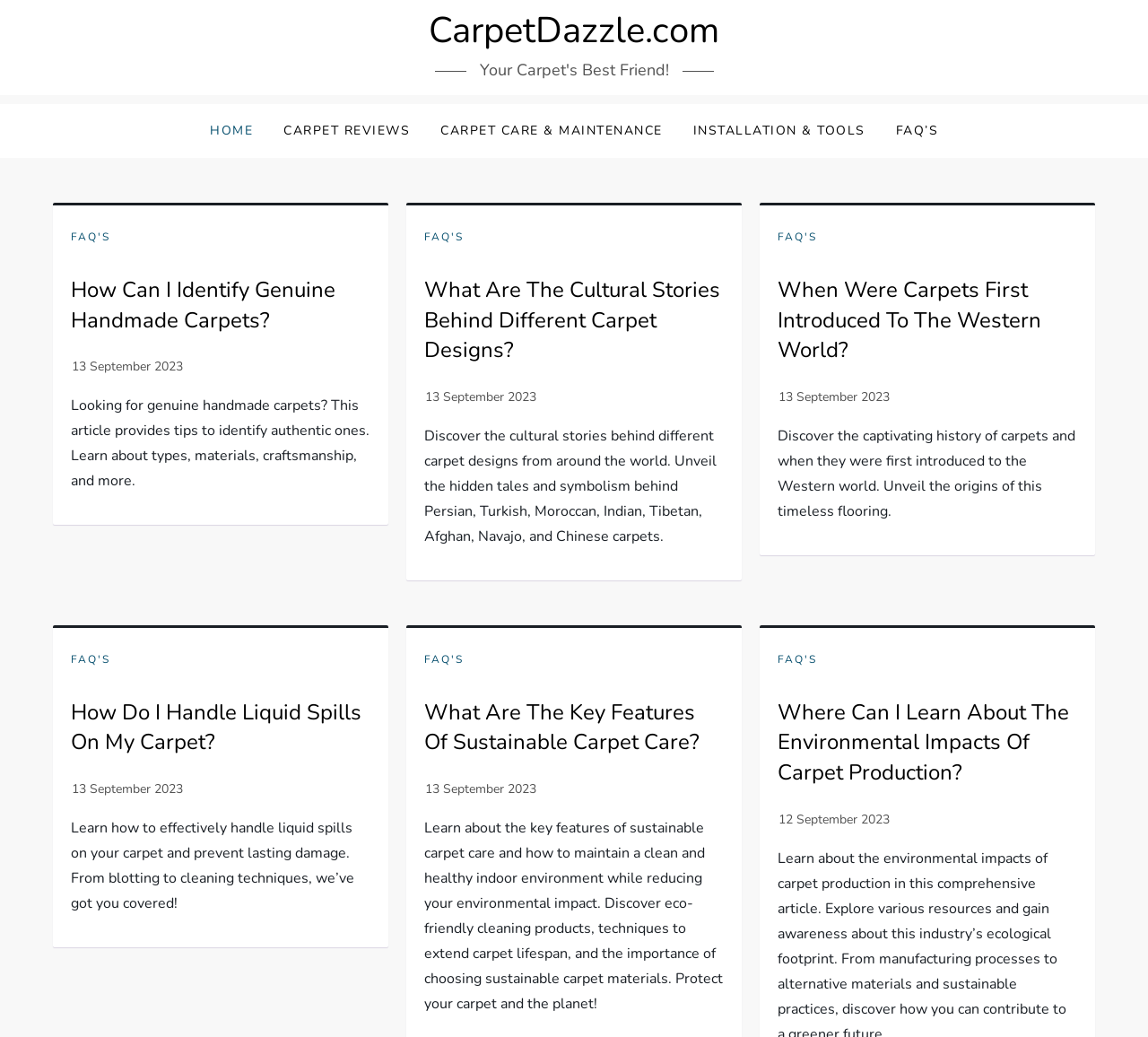Determine the bounding box coordinates for the area that needs to be clicked to fulfill this task: "Click on the HOME link". The coordinates must be given as four float numbers between 0 and 1, i.e., [left, top, right, bottom].

[0.171, 0.1, 0.232, 0.152]